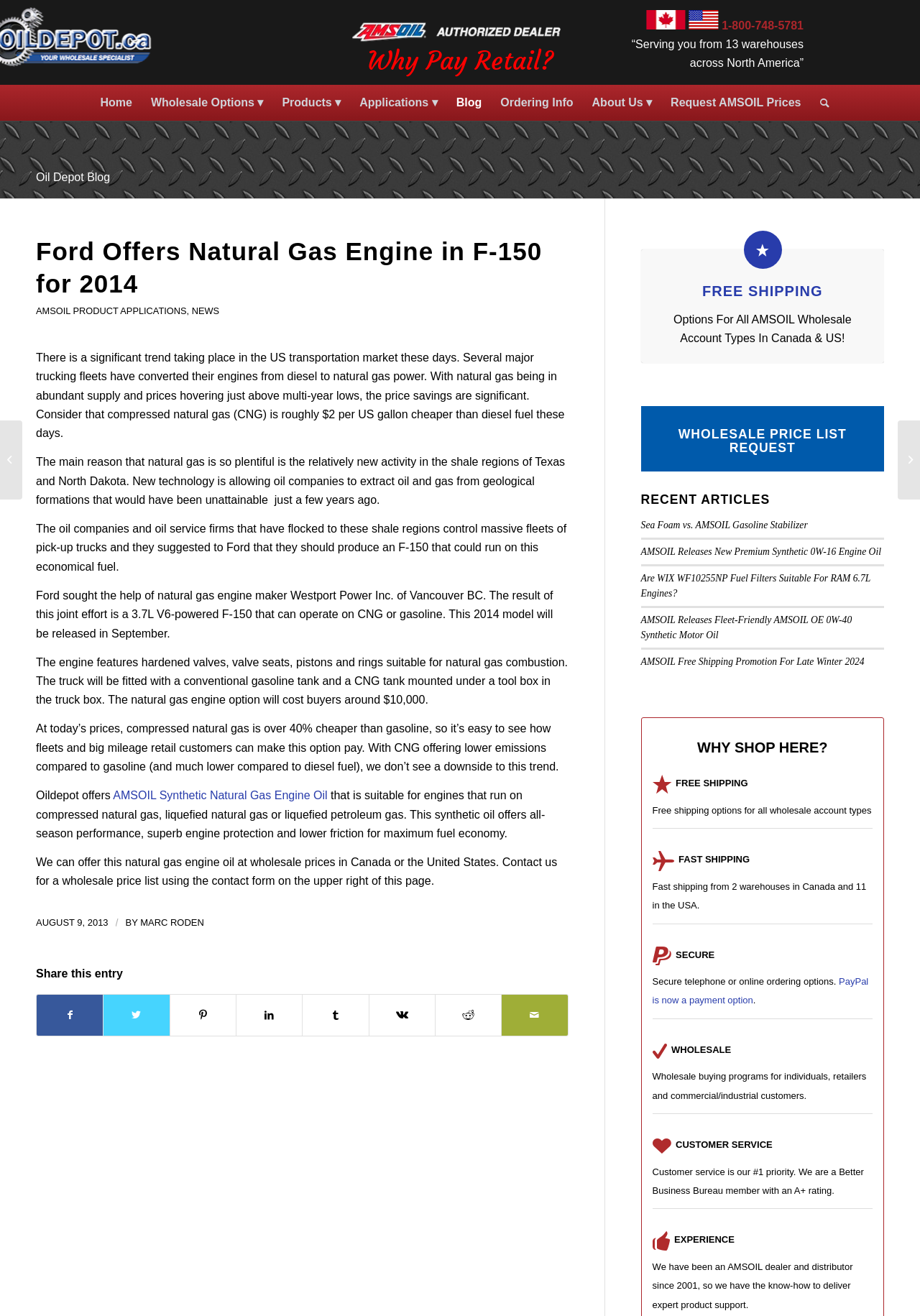Please identify the primary heading on the webpage and return its text.

Ford Offers Natural Gas Engine in F-150 for 2014